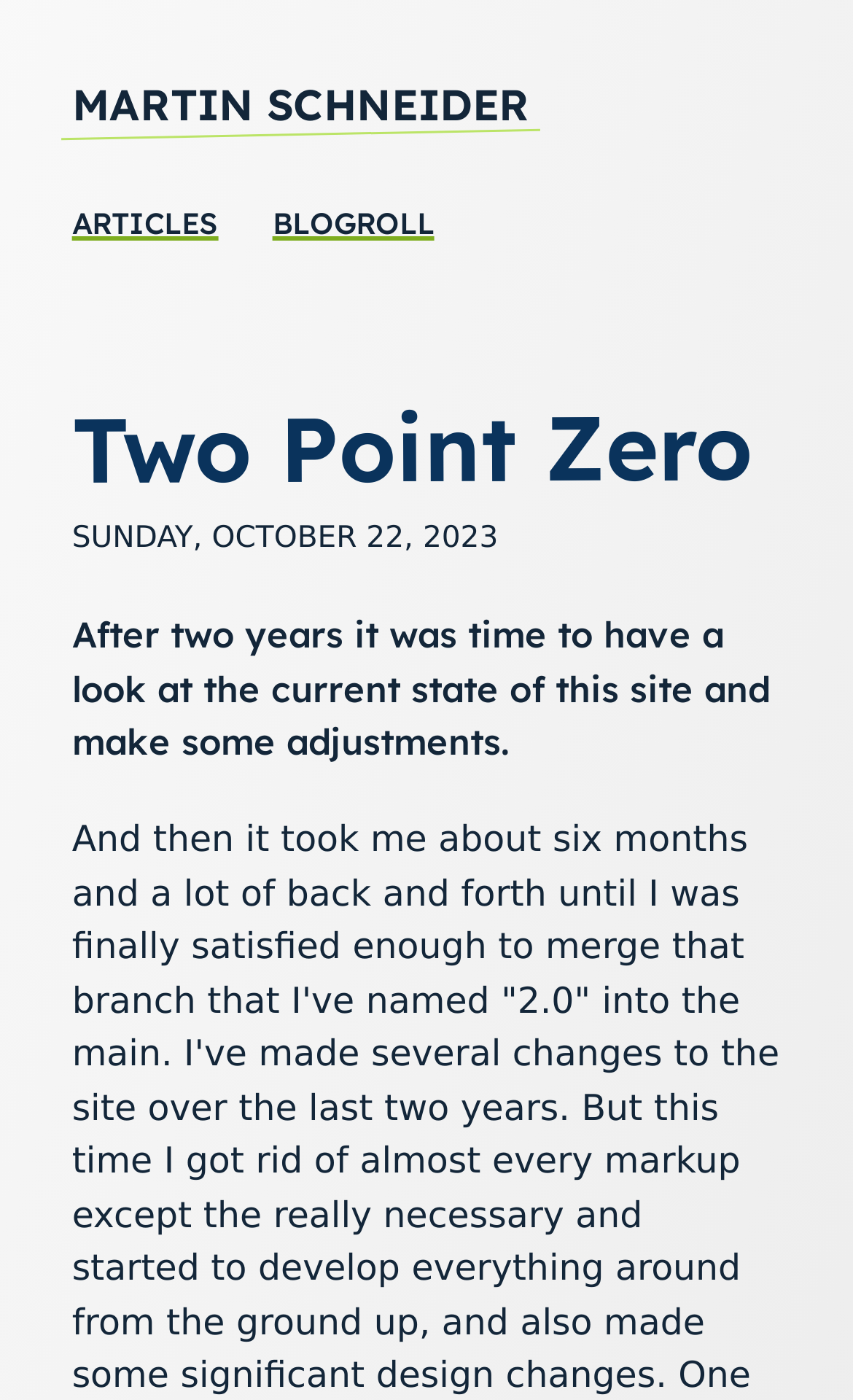Analyze the image and answer the question with as much detail as possible: 
What is the name of the frontend web developer?

I found the answer by looking at the link element with the text 'MARTIN SCHNEIDER' which is a navigation link at the top of the page, indicating that it is the name of the frontend web developer.